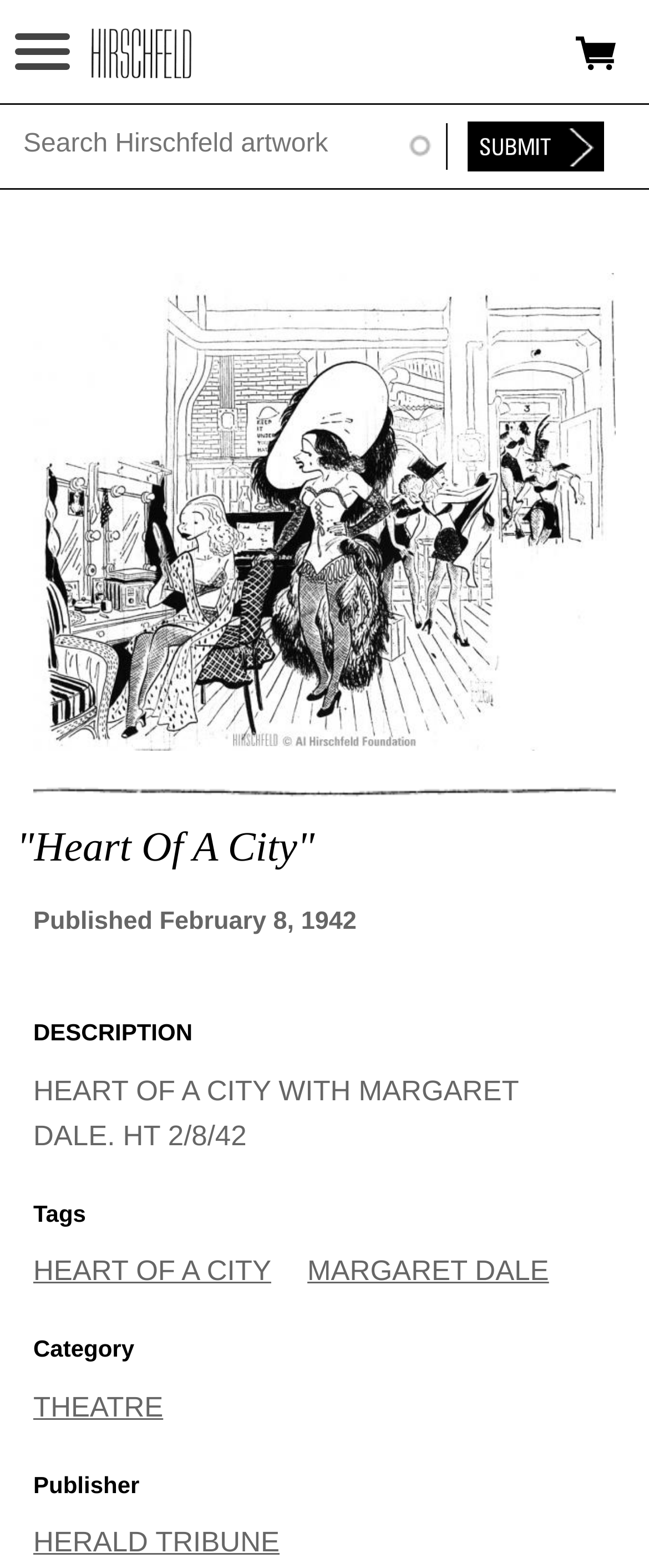Find the UI element described as: "Jump to navigation" and predict its bounding box coordinates. Ensure the coordinates are four float numbers between 0 and 1, [left, top, right, bottom].

[0.0, 0.018, 0.366, 0.019]